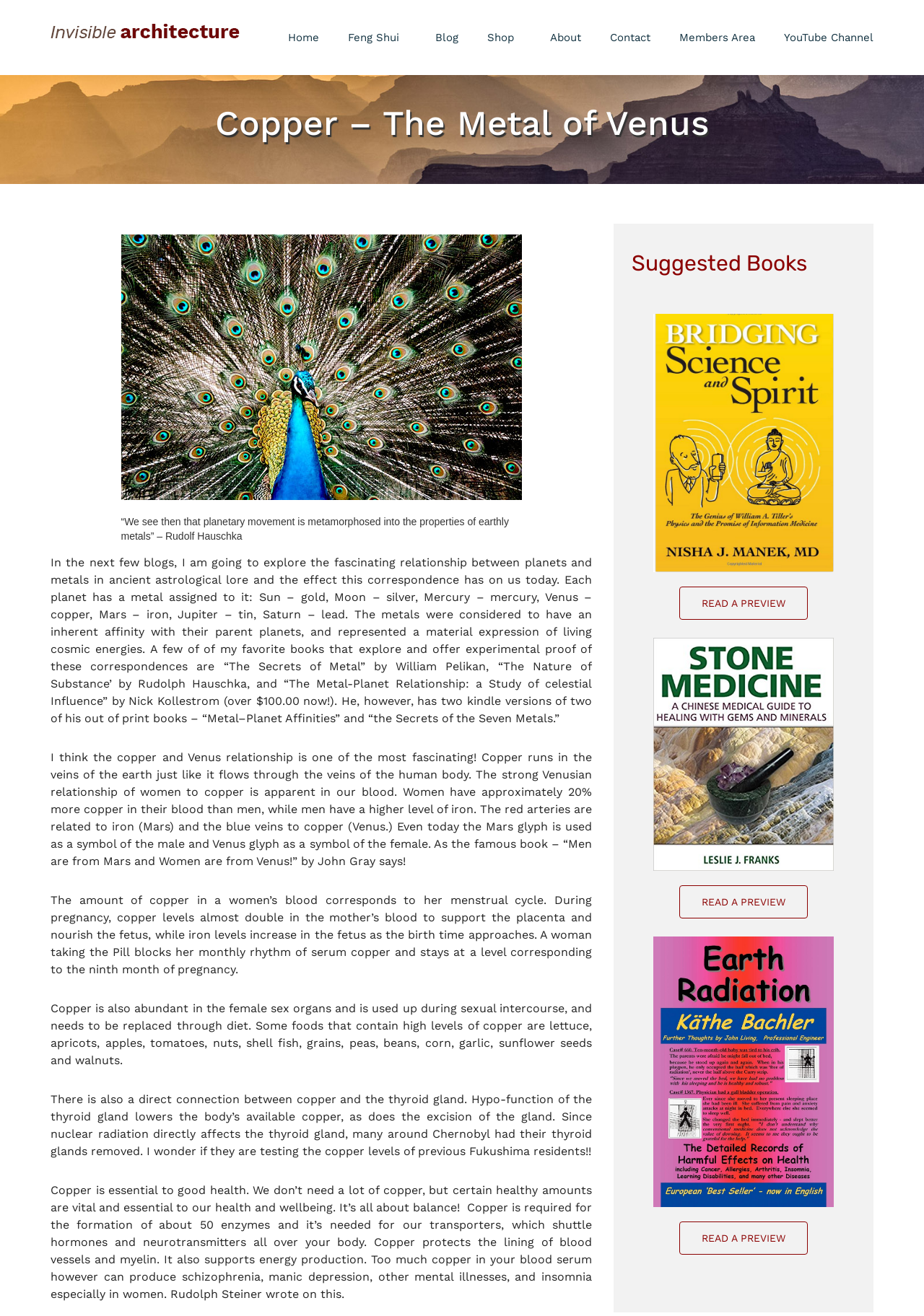Please identify the bounding box coordinates of the clickable area that will allow you to execute the instruction: "Browse the catalog".

None